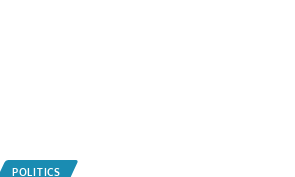Examine the image and give a thorough answer to the following question:
What type of event is being reported in the news article?

The type of event being reported in the news article can be determined by analyzing the headline which conveys a somber reflection on the event, underscoring its impact on both the local community and the broader political landscape, indicating that the event is a tragic shooting.